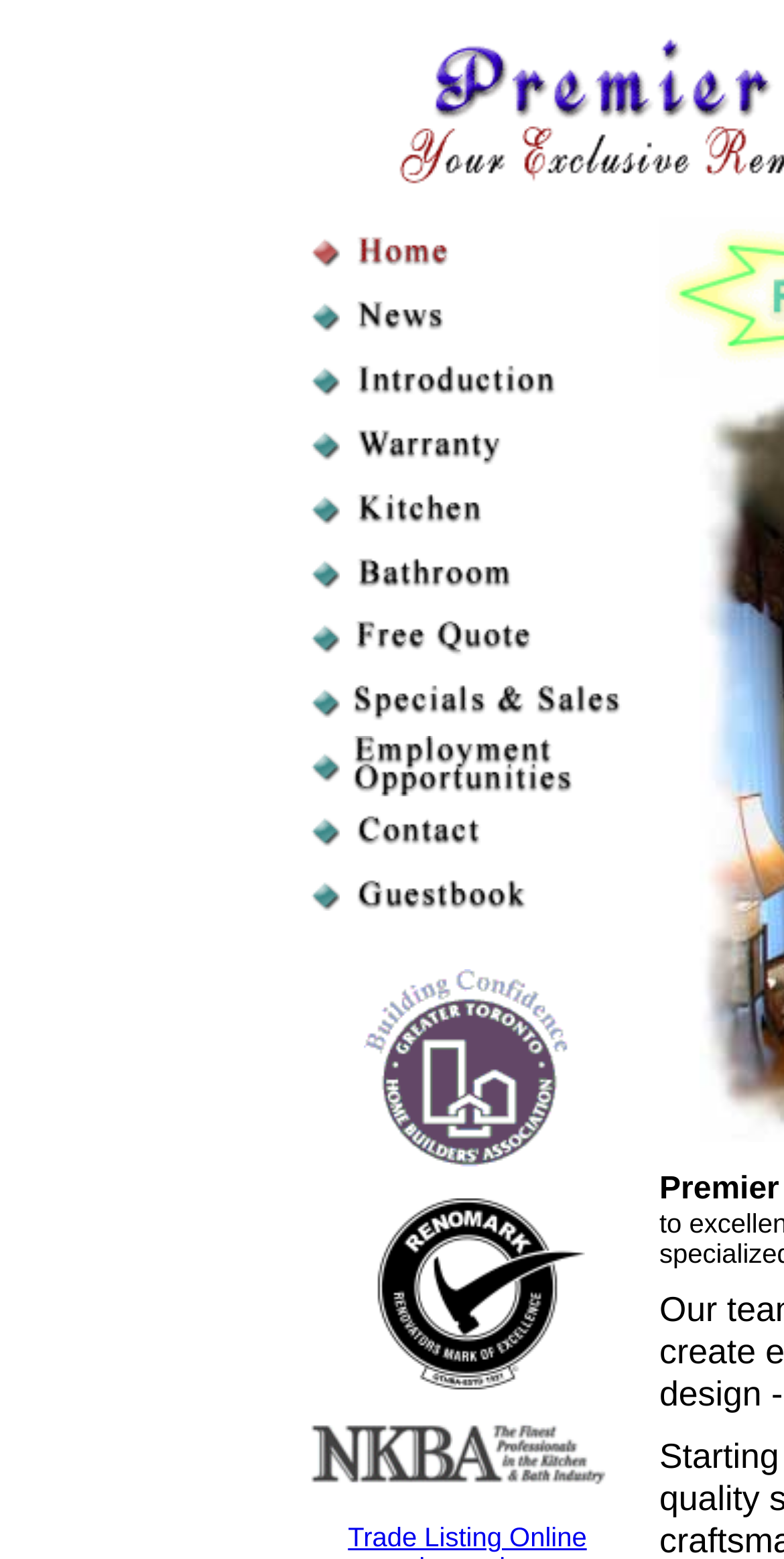Given the description of a UI element: "name="menu_Intro"", identify the bounding box coordinates of the matching element in the webpage screenshot.

[0.438, 0.248, 0.797, 0.267]